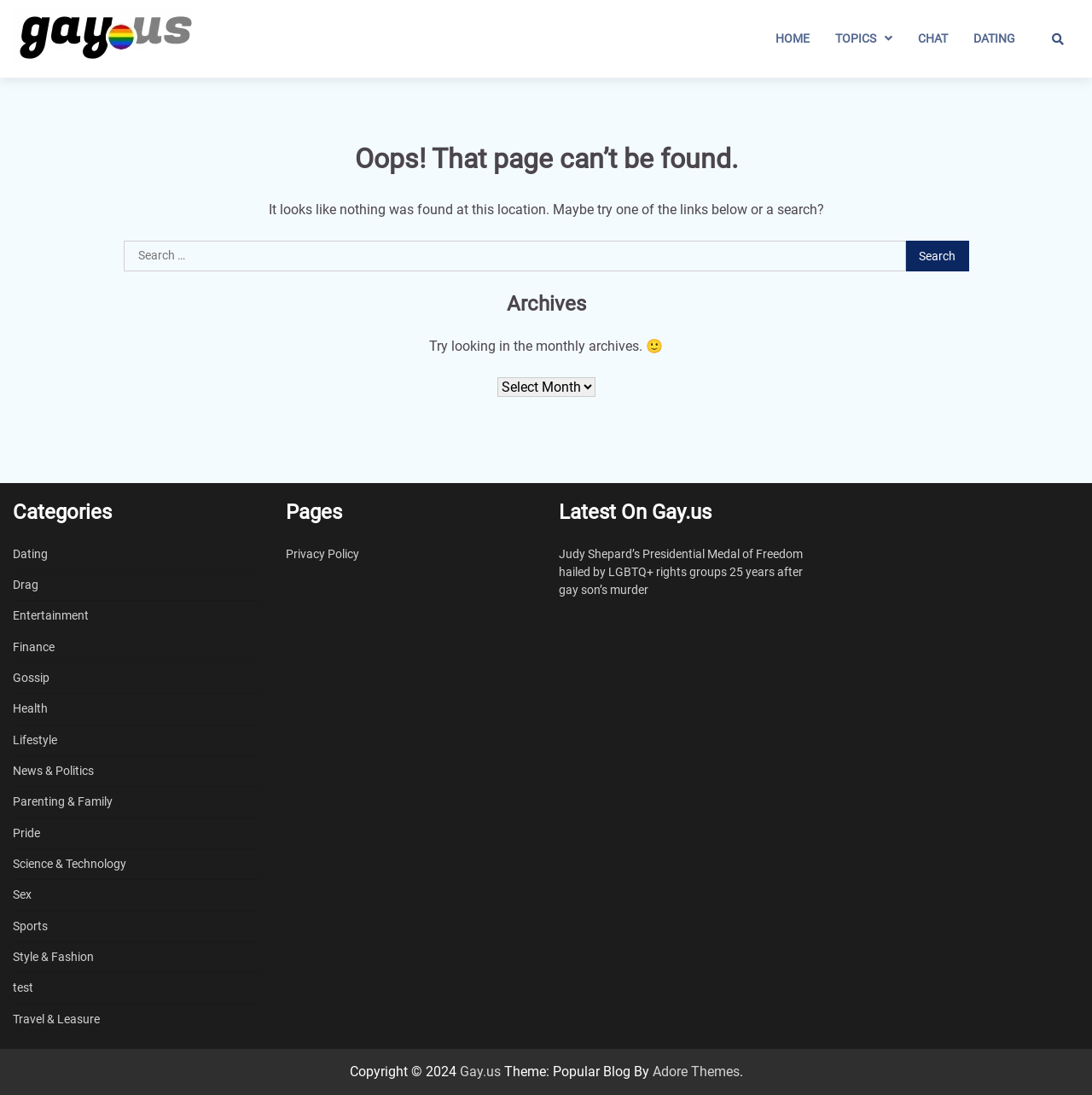Find the bounding box coordinates for the element that must be clicked to complete the instruction: "Go to the home page". The coordinates should be four float numbers between 0 and 1, indicated as [left, top, right, bottom].

[0.698, 0.015, 0.753, 0.055]